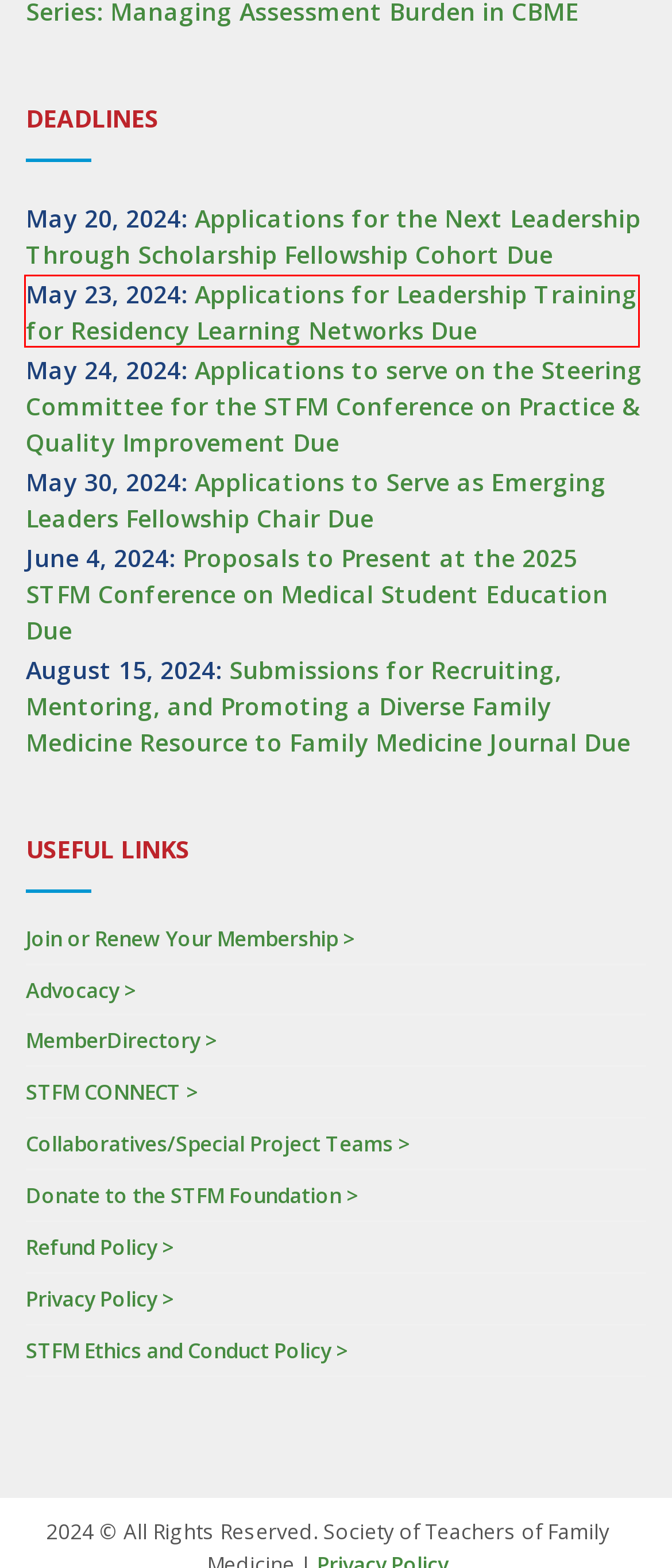You have received a screenshot of a webpage with a red bounding box indicating a UI element. Please determine the most fitting webpage description that matches the new webpage after clicking on the indicated element. The choices are:
A. Residency Learning Network Leadership Training
B. STFM Conference on Practice & Quality Improvement Steering Committee Now Accepting Applications
C. Overview > Conference on Practice and Quality Improvement
D. Statements
E. Leadership through Scholarship Fellowship > Overview
F. Login Template Title
G. Family Medicine Home
H. Call for Presentations > Conference on Medical Student Education

A